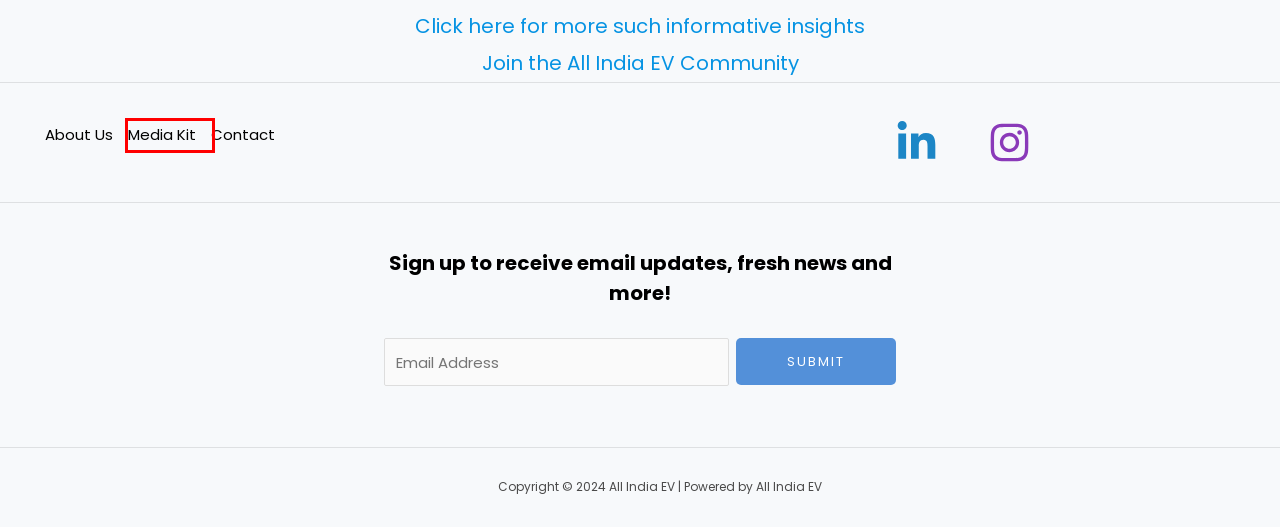Examine the screenshot of a webpage featuring a red bounding box and identify the best matching webpage description for the new page that results from clicking the element within the box. Here are the options:
A. Magazine - All India EV
B. Market Insights - All India EV
C. Media Kit - All India EV
D. EV Engineering - All India EV
E. Contact - All India EV
F. Home - All India EV
G. EV News - All India EV
H. Insights by Experts - All India EV

C